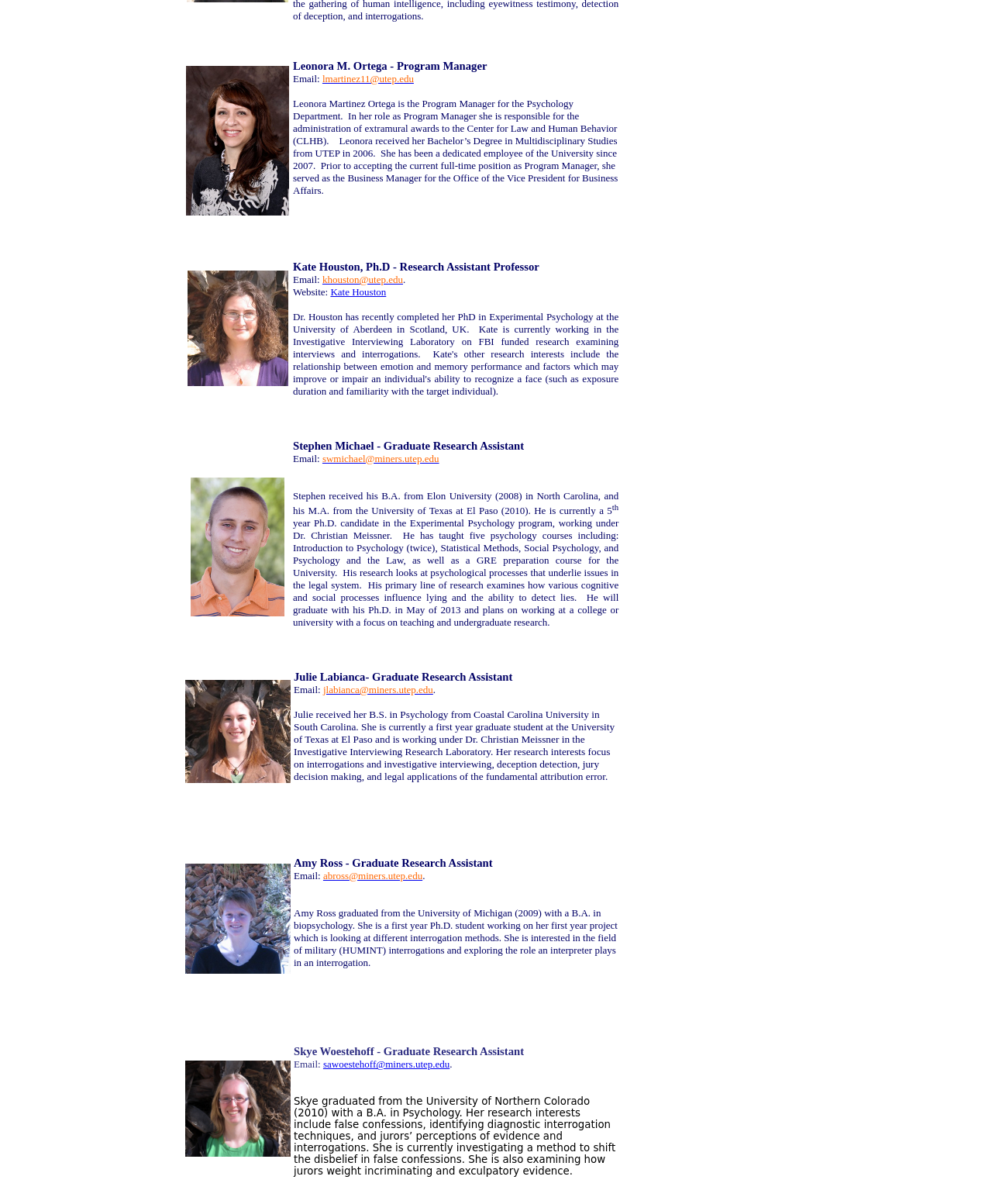Identify the bounding box for the UI element described as: "khouston". The coordinates should be four float numbers between 0 and 1, i.e., [left, top, right, bottom].

[0.325, 0.226, 0.362, 0.237]